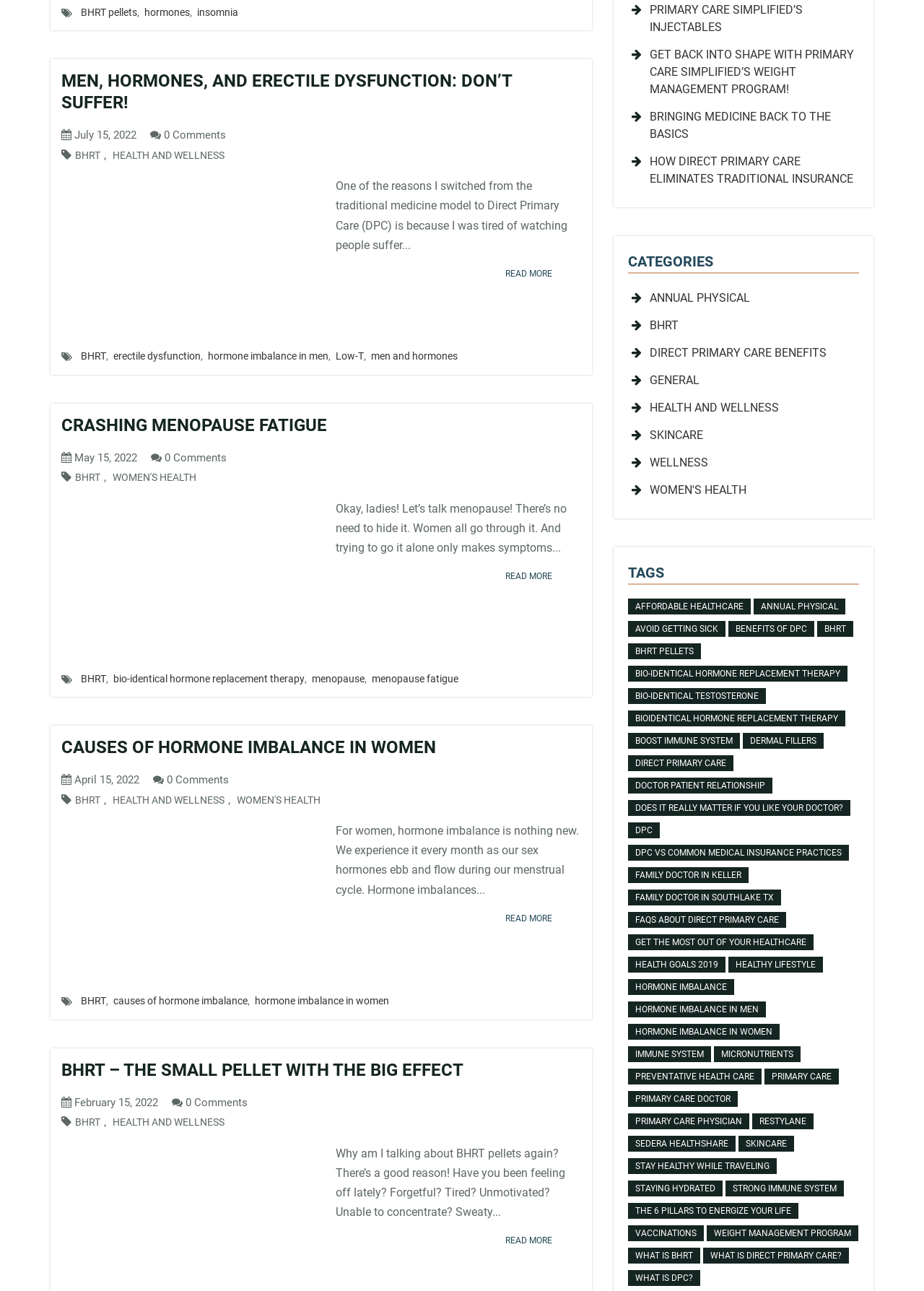Please provide the bounding box coordinates for the UI element as described: "healthy lifestyle". The coordinates must be four floats between 0 and 1, represented as [left, top, right, bottom].

[0.788, 0.741, 0.891, 0.753]